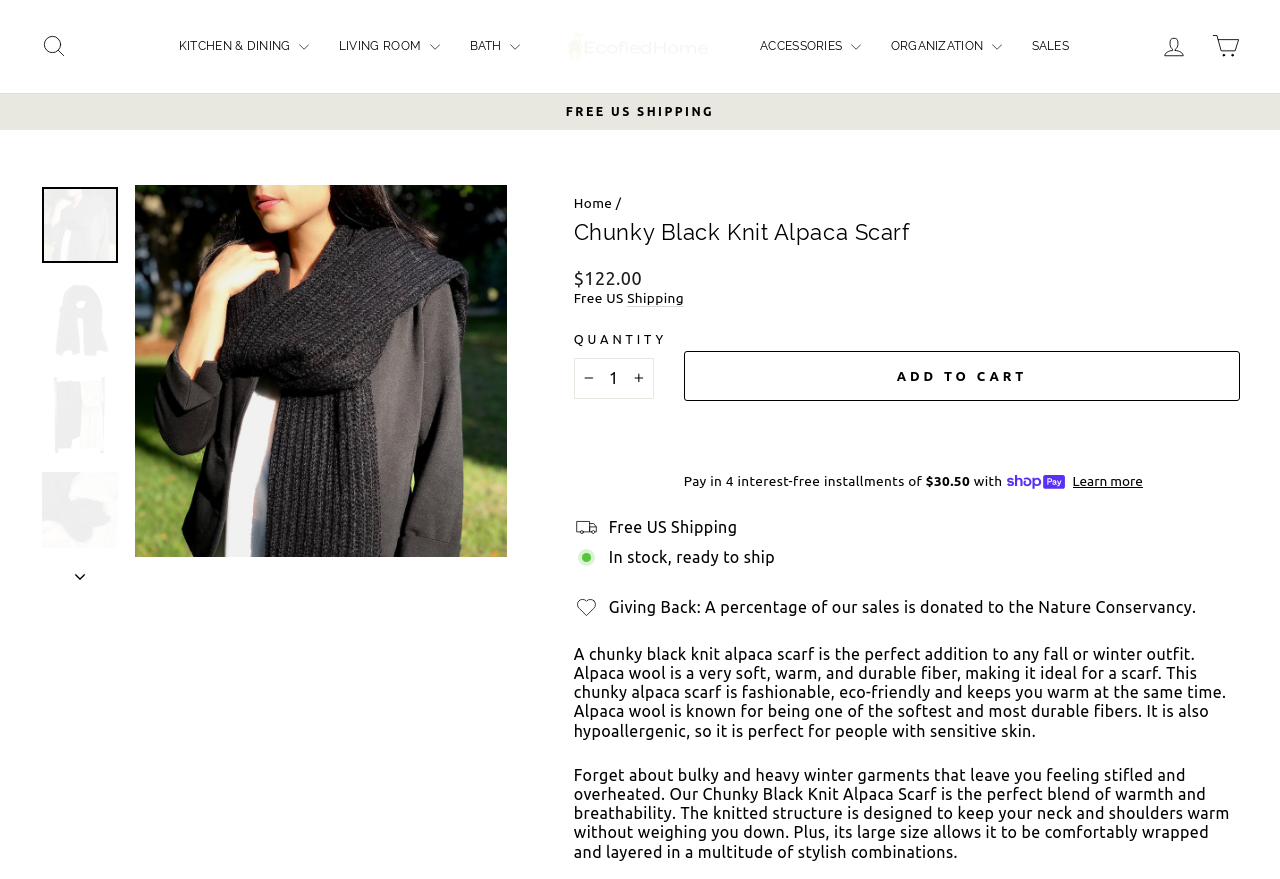Pinpoint the bounding box coordinates of the element that must be clicked to accomplish the following instruction: "View cart contents". The coordinates should be in the format of four float numbers between 0 and 1, i.e., [left, top, right, bottom].

[0.937, 0.028, 0.978, 0.077]